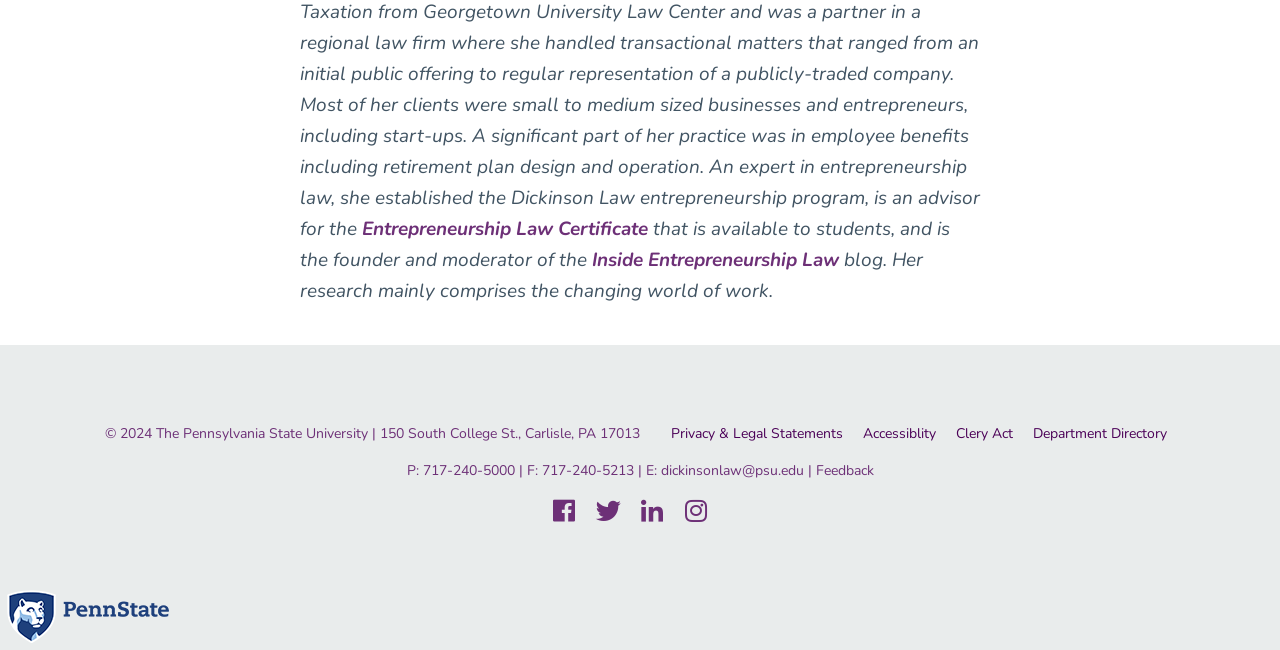Could you locate the bounding box coordinates for the section that should be clicked to accomplish this task: "Visit Inside Entrepreneurship Law blog".

[0.462, 0.38, 0.655, 0.42]